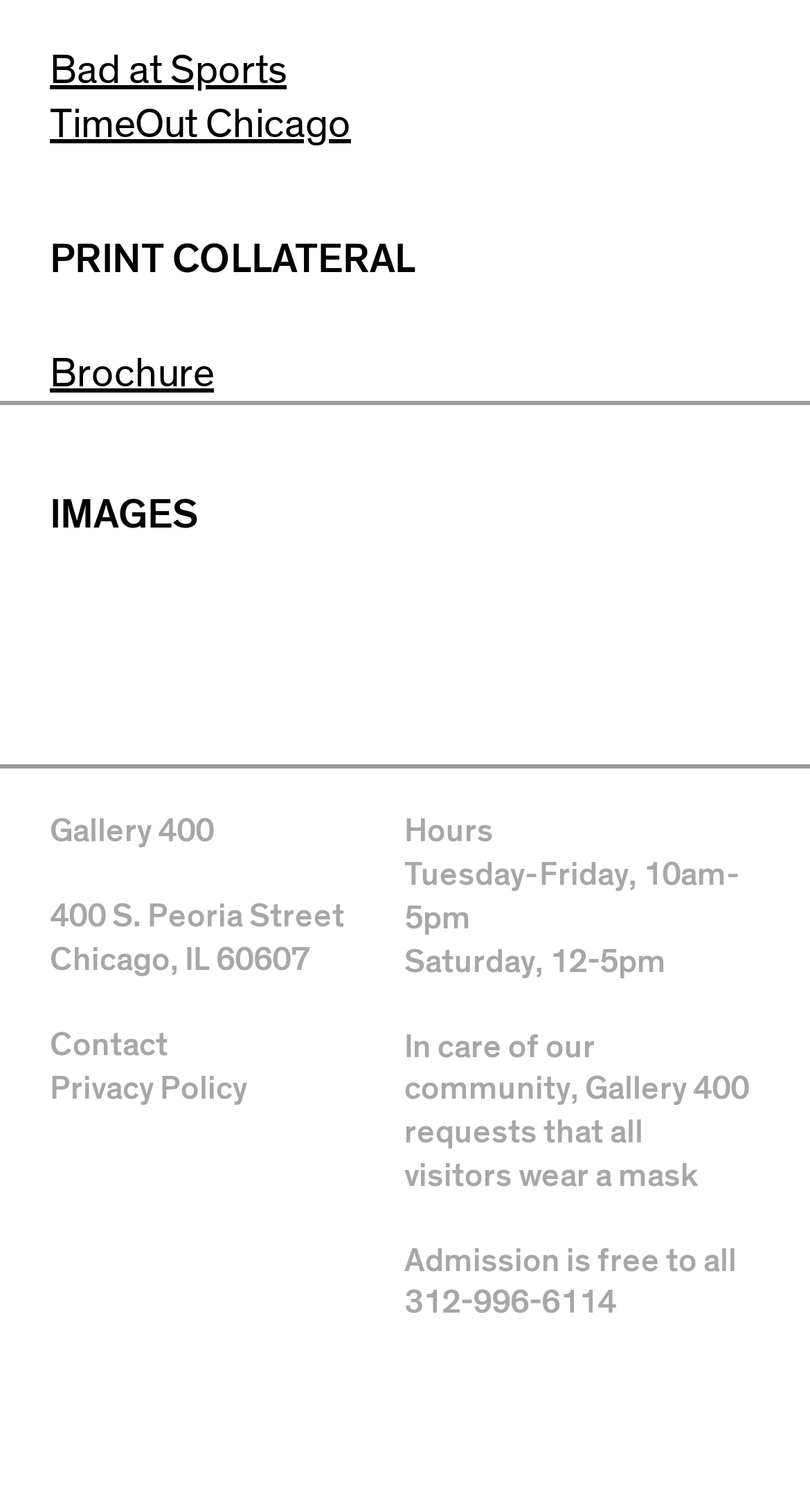Please locate the bounding box coordinates of the element that should be clicked to complete the given instruction: "Contact Gallery 400".

[0.062, 0.68, 0.208, 0.702]